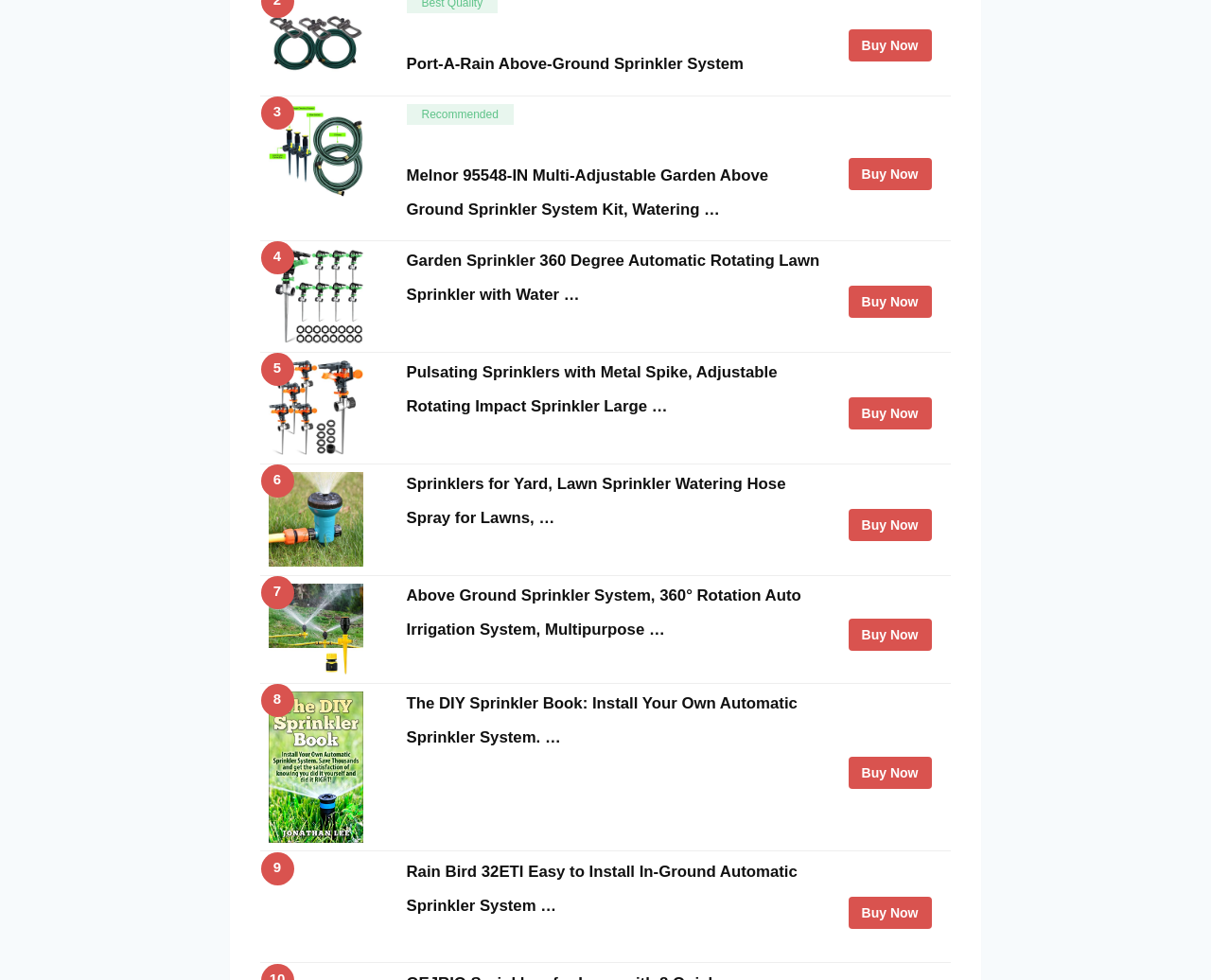Please provide the bounding box coordinates for the element that needs to be clicked to perform the instruction: "Buy 'Melnor 95548-IN Multi-Adjustable Garden Above Ground Sprinkler System Kit, Watering…'". The coordinates must consist of four float numbers between 0 and 1, formatted as [left, top, right, bottom].

[0.7, 0.03, 0.769, 0.063]